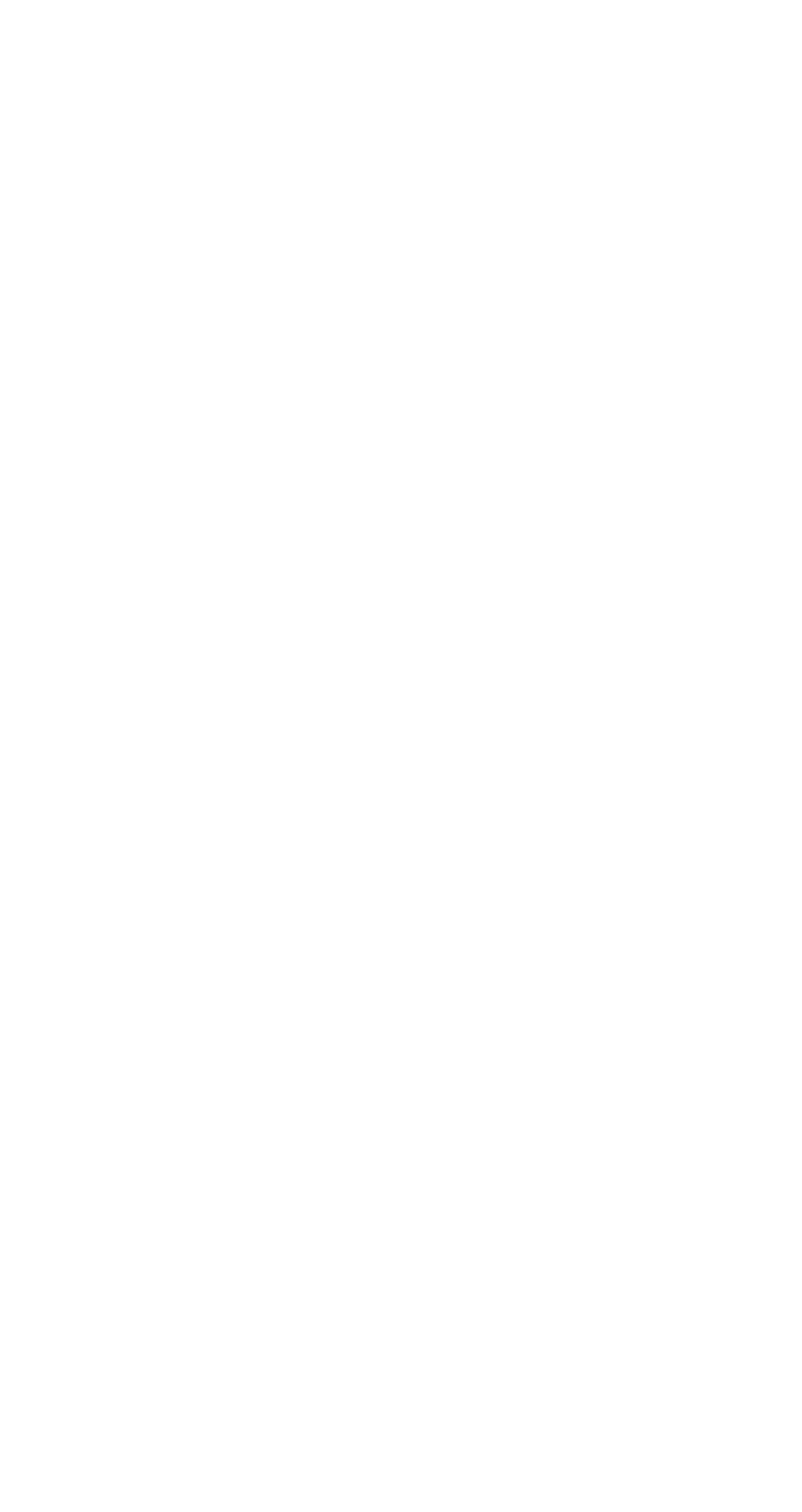Determine the bounding box coordinates of the clickable element to complete this instruction: "Visit Facebook page". Provide the coordinates in the format of four float numbers between 0 and 1, [left, top, right, bottom].

[0.128, 0.69, 0.479, 0.723]